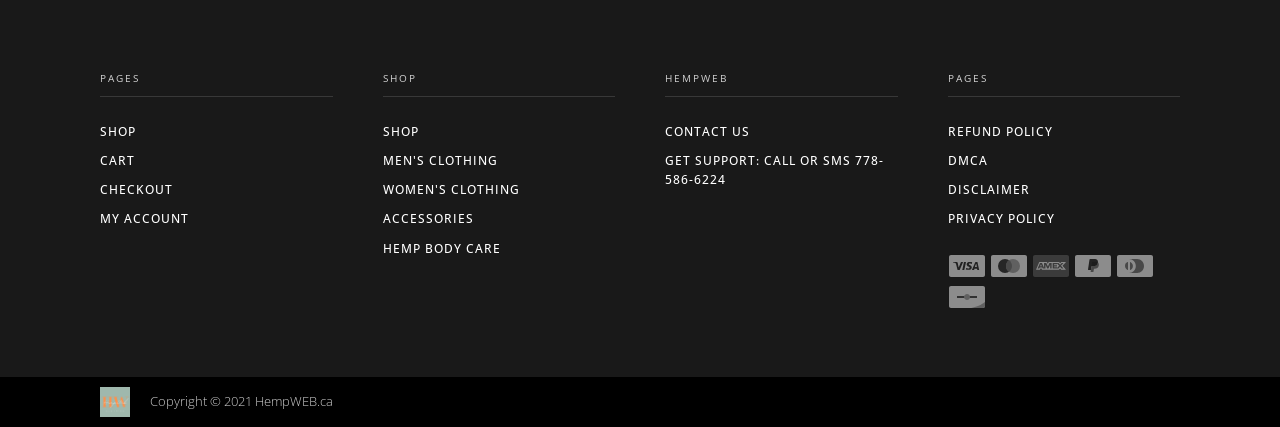What is the year of copyright?
Look at the screenshot and give a one-word or phrase answer.

2021